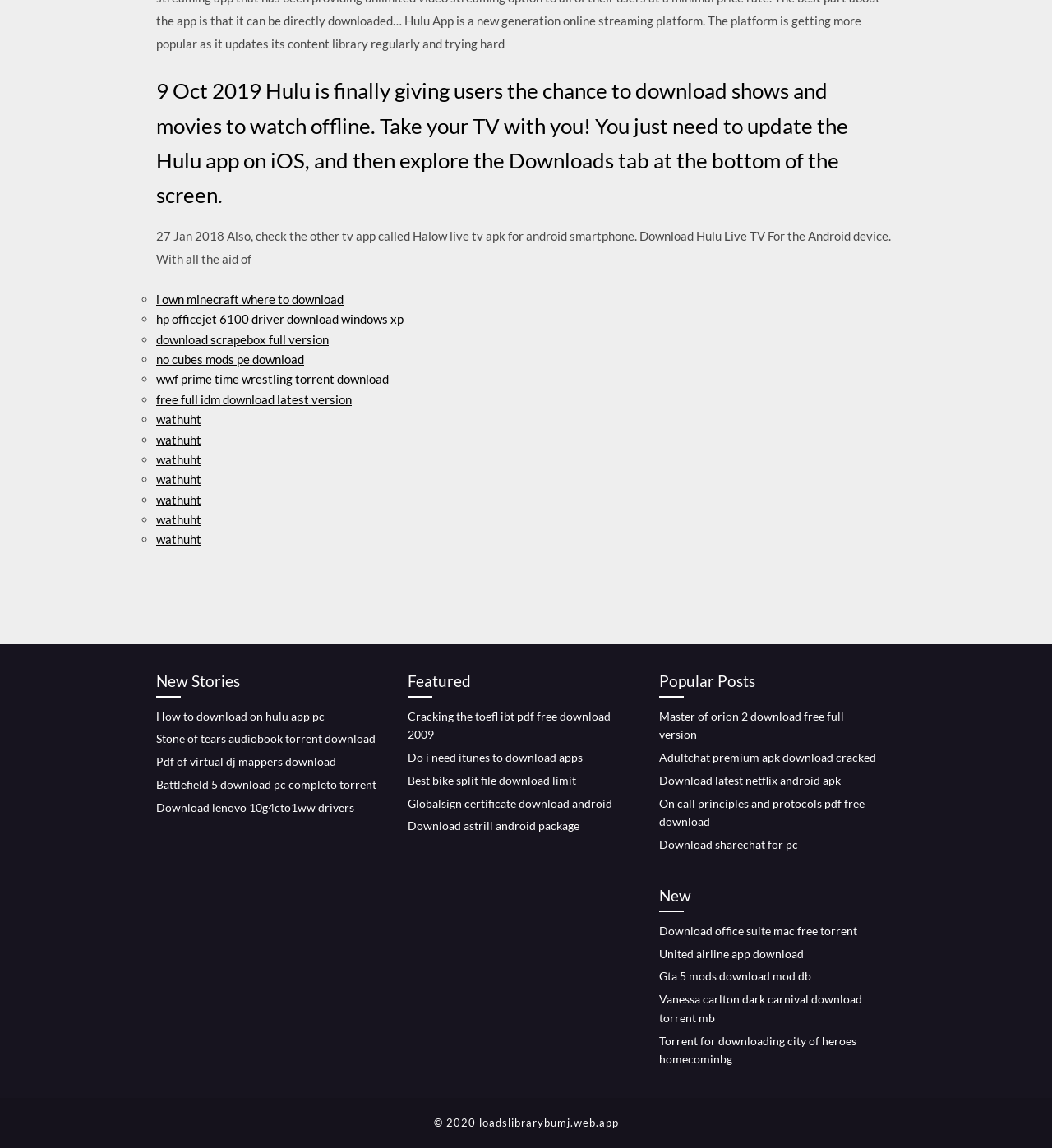Please identify the coordinates of the bounding box that should be clicked to fulfill this instruction: "Download 'Master of orion 2'".

[0.627, 0.617, 0.802, 0.646]